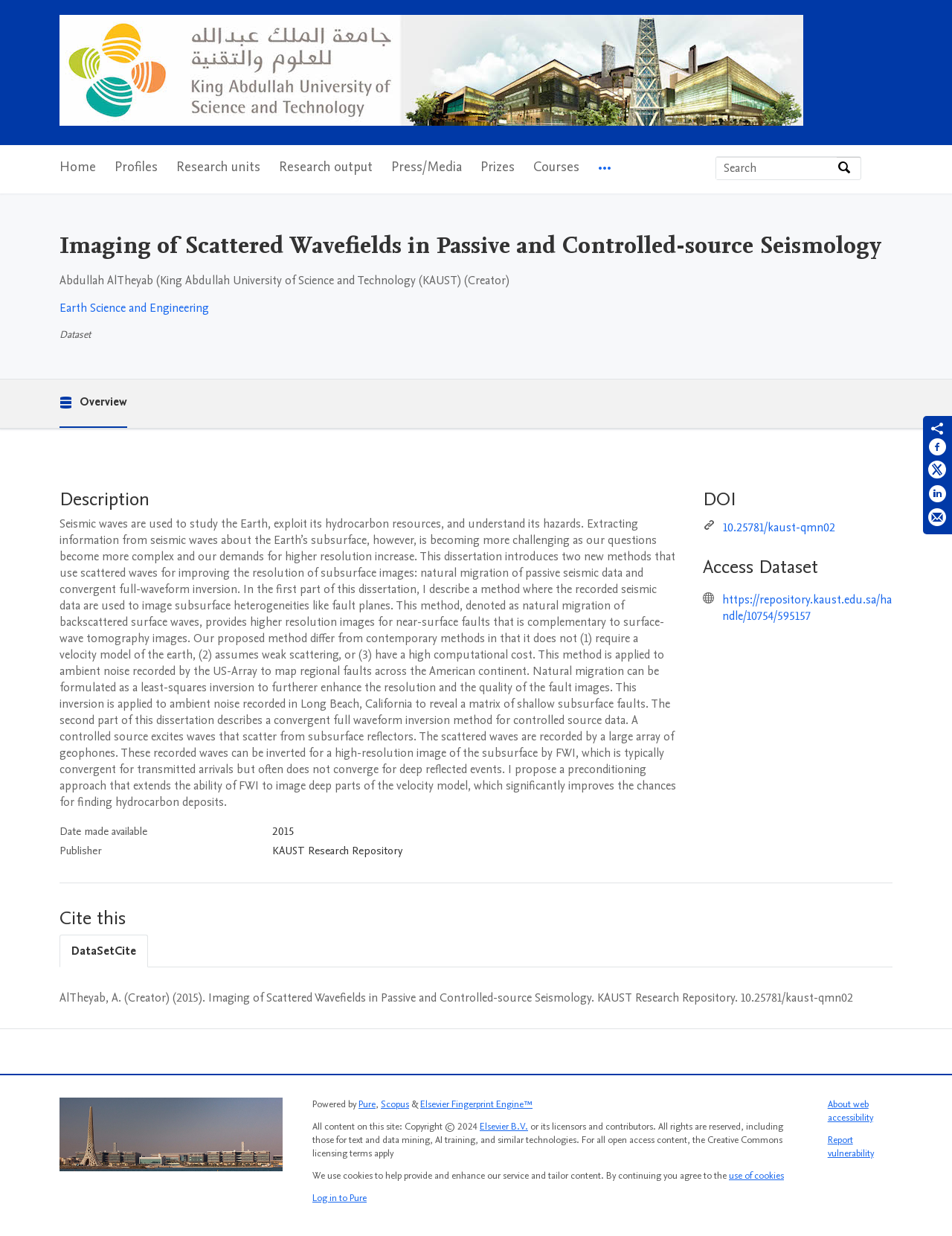Use a single word or phrase to answer the following:
What is the name of the faculty portal?

KAUST FACULTY PORTAL